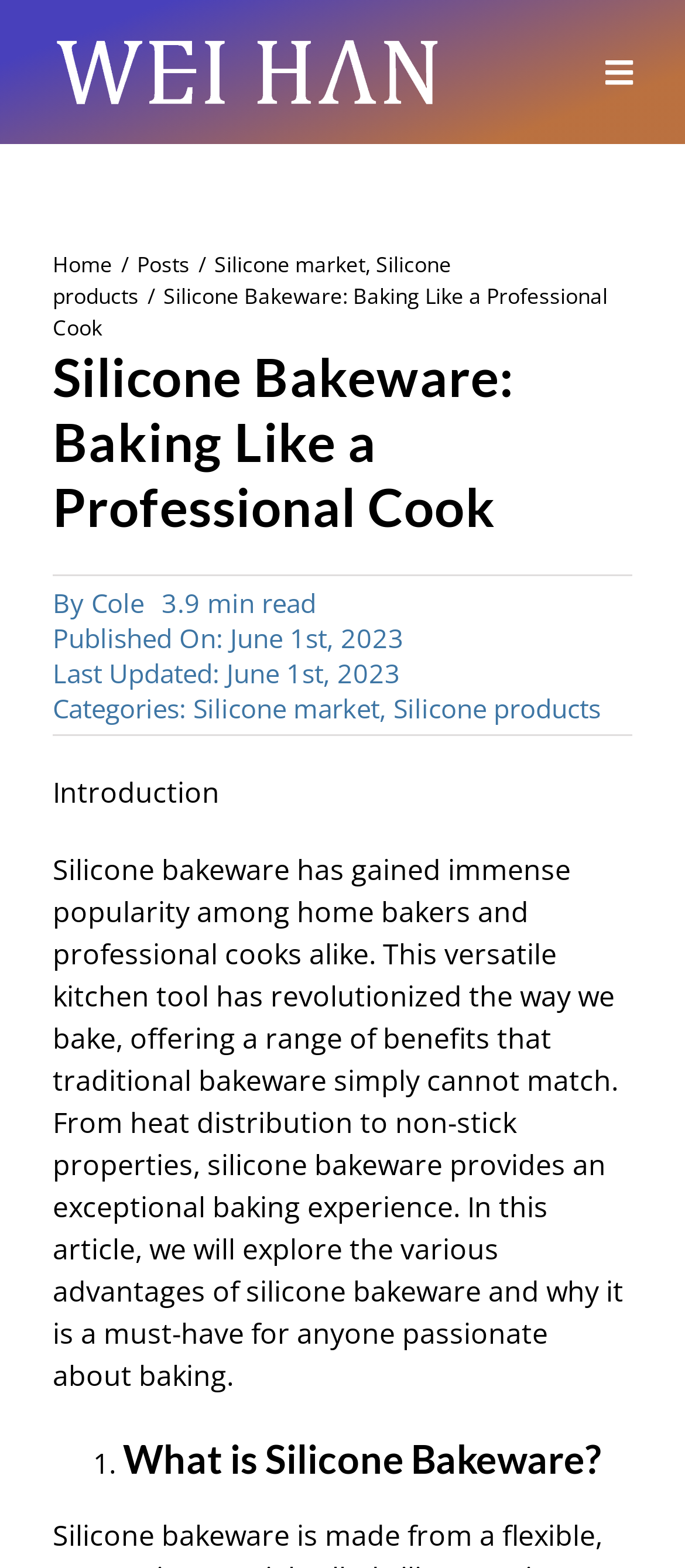Find the bounding box coordinates of the area that needs to be clicked in order to achieve the following instruction: "Learn more about silicone market". The coordinates should be specified as four float numbers between 0 and 1, i.e., [left, top, right, bottom].

[0.282, 0.44, 0.554, 0.462]